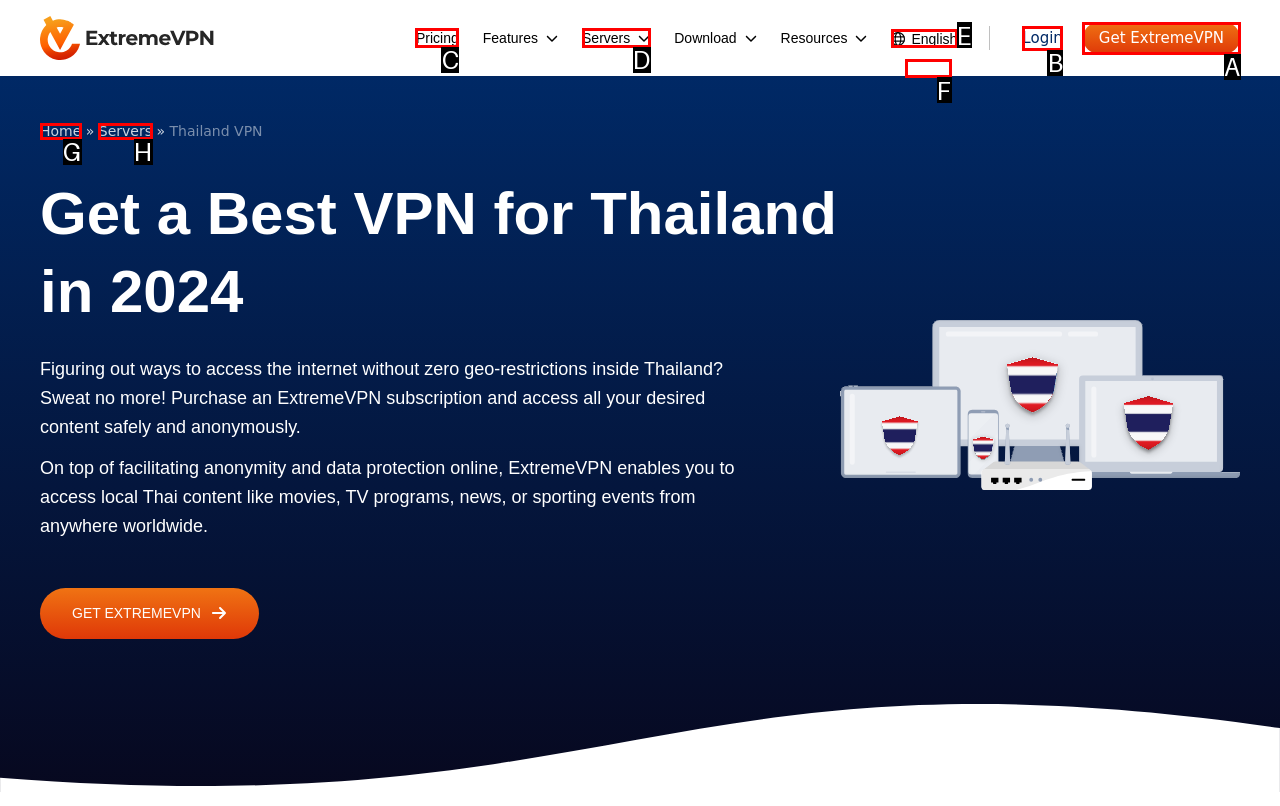Which UI element matches this description: 502-568-6103?
Reply with the letter of the correct option directly.

None